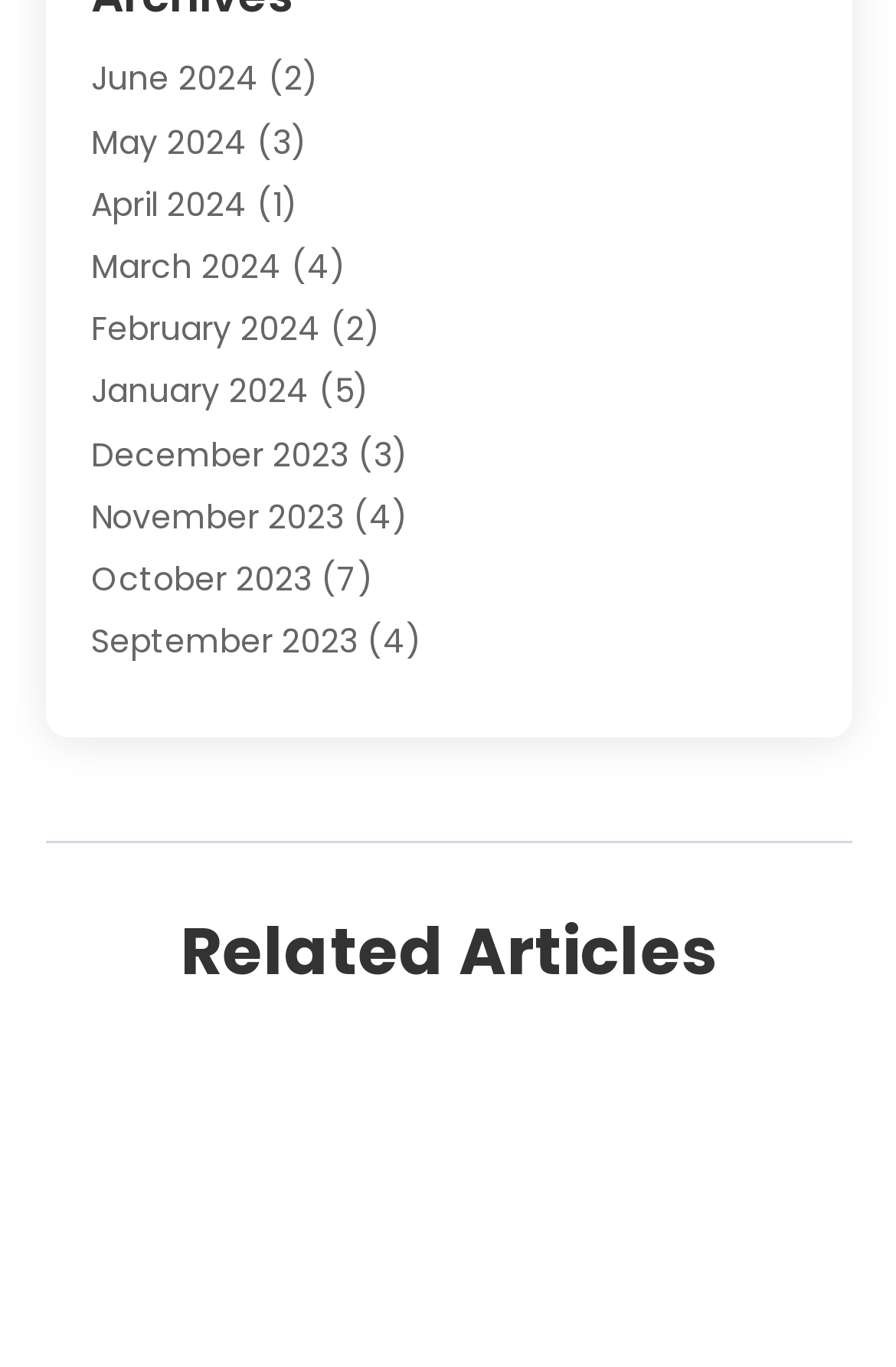With reference to the screenshot, provide a detailed response to the question below:
How many links are there on this webpage?

By counting the number of links on the webpage, I estimated that there are more than 50 links, which are categorized by type of lawyer, location, or month.